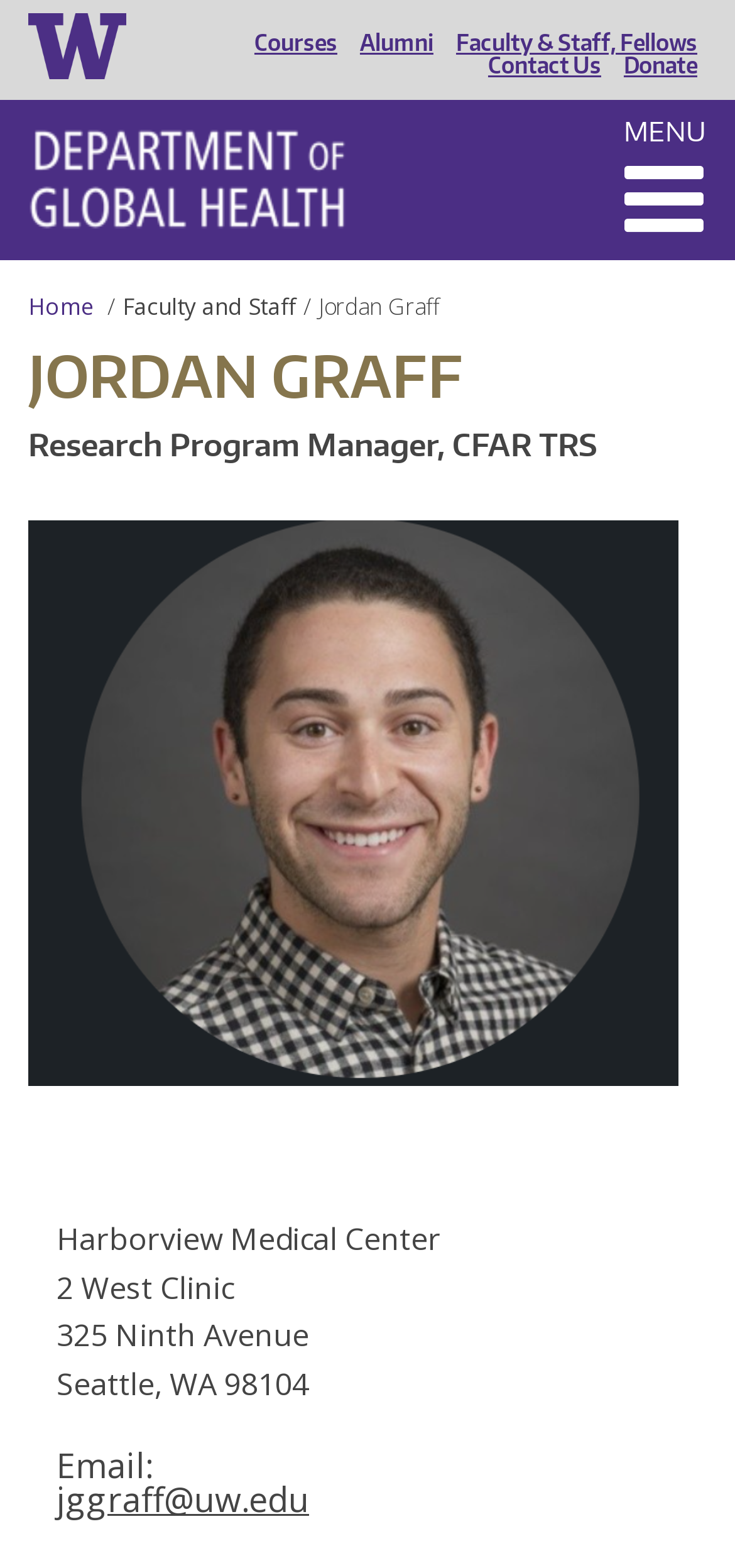Identify the bounding box coordinates of the section to be clicked to complete the task described by the following instruction: "email Jordan Graff". The coordinates should be four float numbers between 0 and 1, formatted as [left, top, right, bottom].

[0.077, 0.942, 0.421, 0.971]